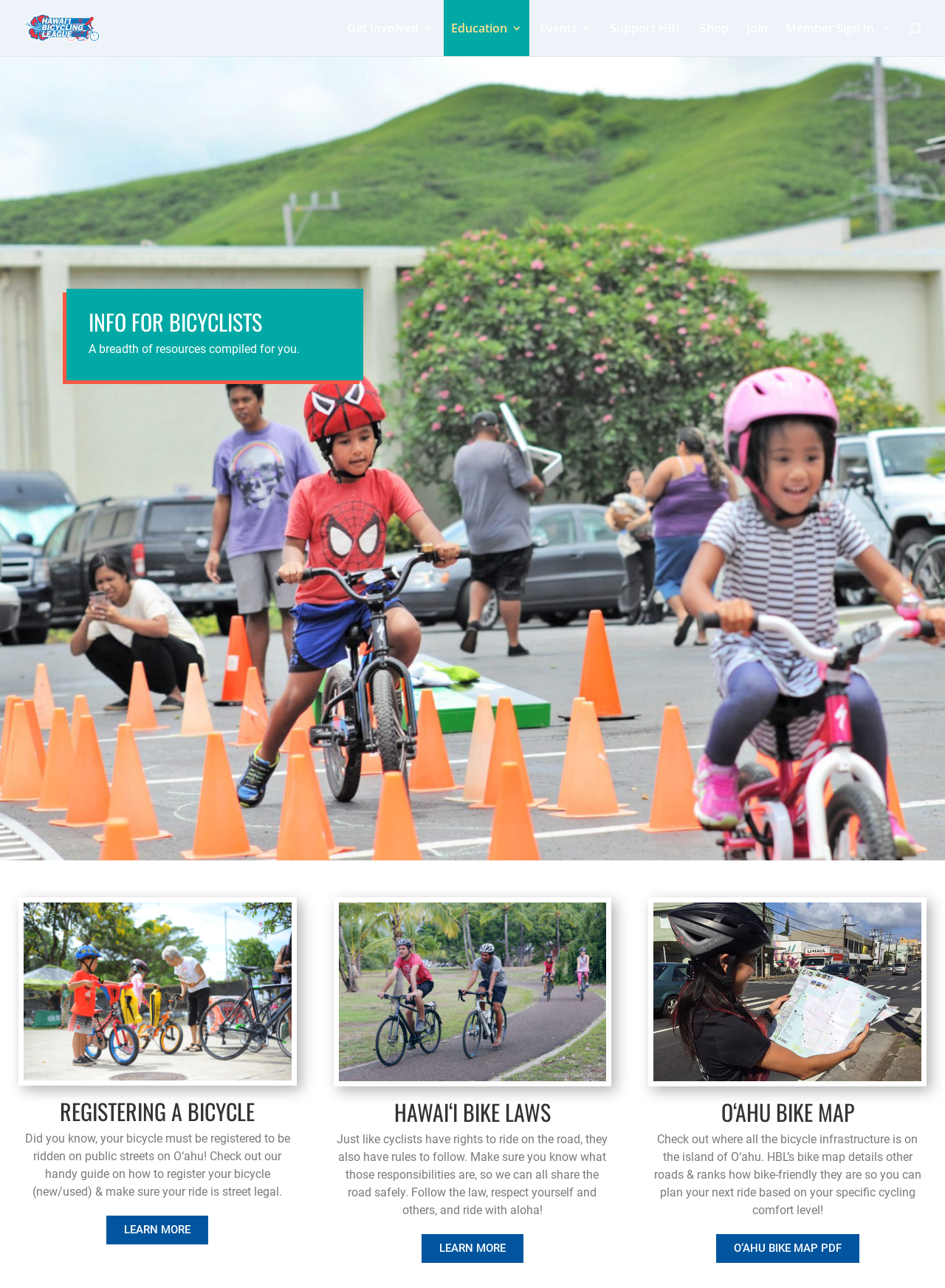Please identify the bounding box coordinates for the region that you need to click to follow this instruction: "Visit Hawai‘i Bicycling League website".

[0.027, 0.014, 0.145, 0.027]